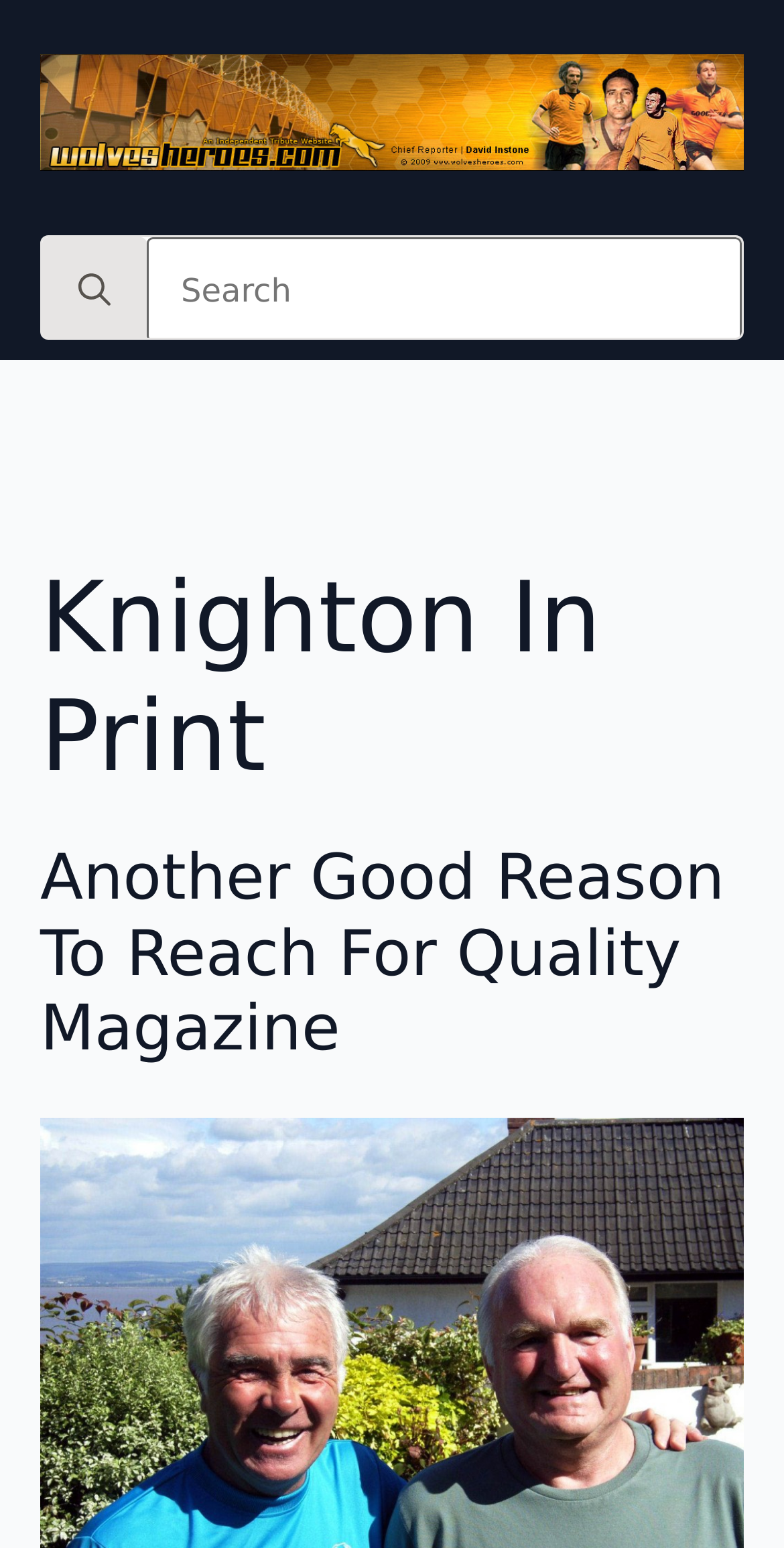Please answer the following query using a single word or phrase: 
What type of image is displayed?

Figure